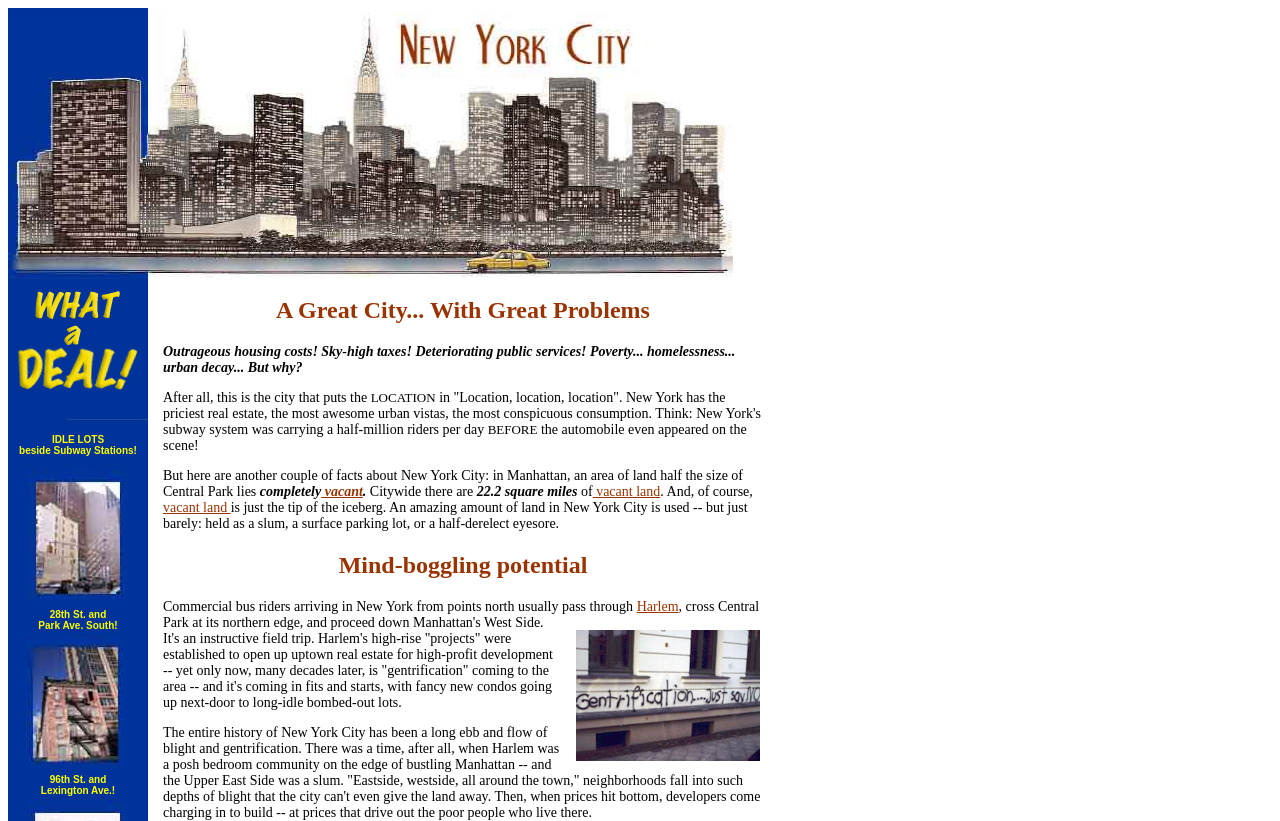What is the relationship between vacant land and gentrification?
Respond to the question with a well-detailed and thorough answer.

According to the webpage, vacant land and gentrification are connected issues. The text suggests that vacant land can be a precursor to gentrification, as developers move into areas with low property values and drive out low-income residents. The webpage presents vacant land as a symptom of larger urban development issues, and gentrification as a consequence of these issues.